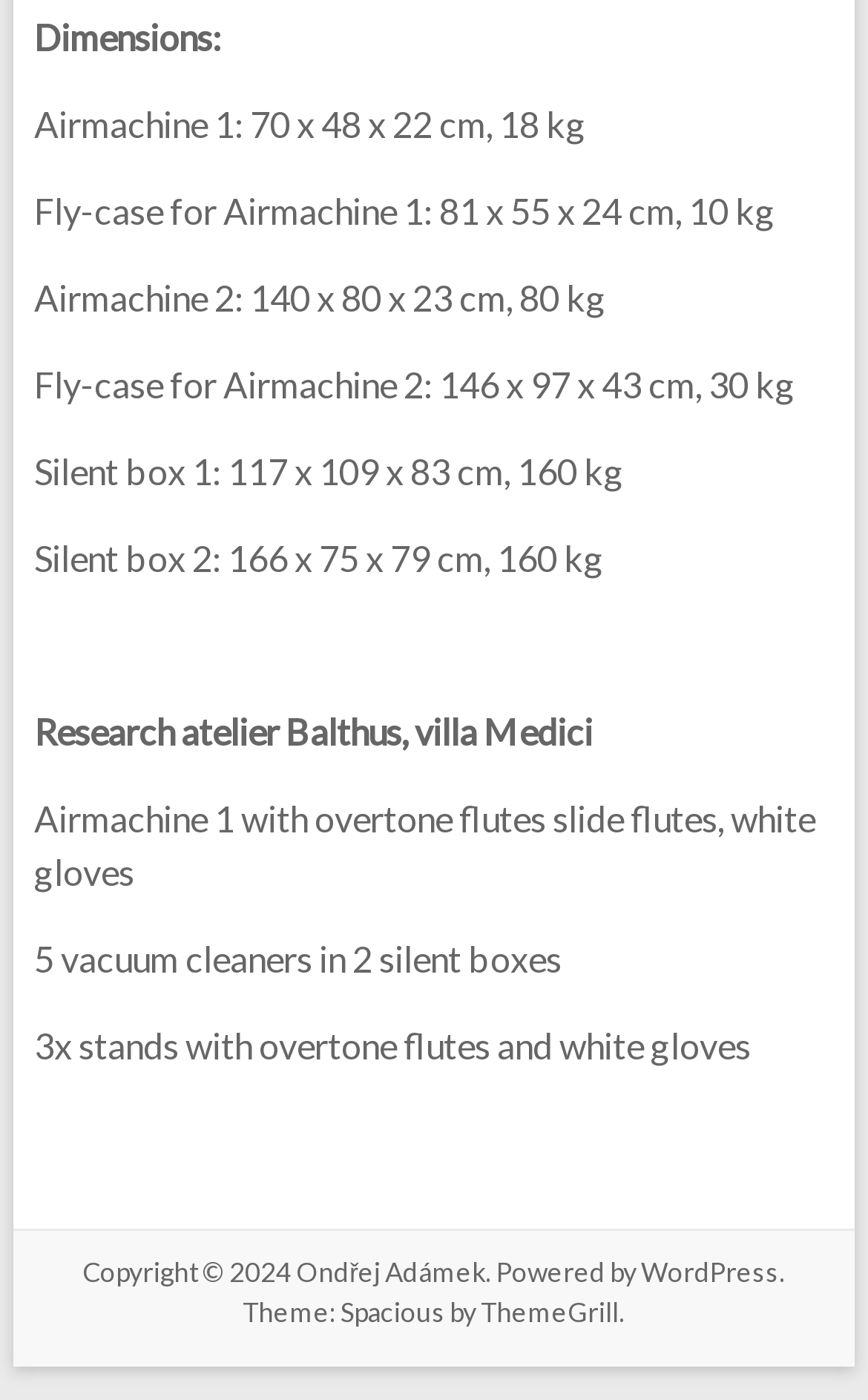How many Airmachines are mentioned?
Refer to the image and give a detailed answer to the question.

By carefully reading the StaticText elements, I found two Airmachines mentioned: Airmachine 1 and Airmachine 2, with their respective dimensions and weights.